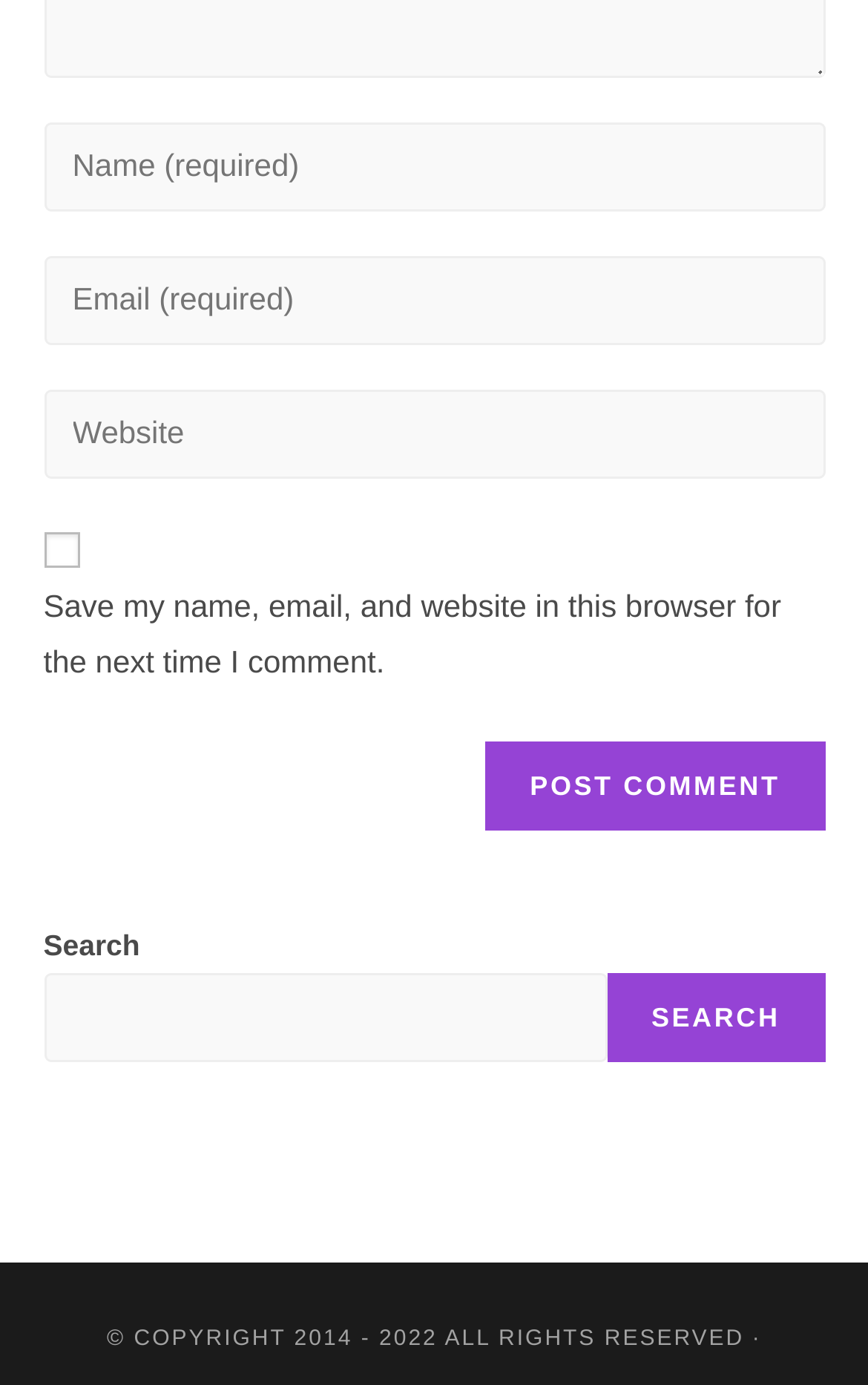Locate the UI element described by Search and provide its bounding box coordinates. Use the format (top-left x, top-left y, bottom-right x, bottom-right y) with all values as floating point numbers between 0 and 1.

[0.699, 0.702, 0.95, 0.767]